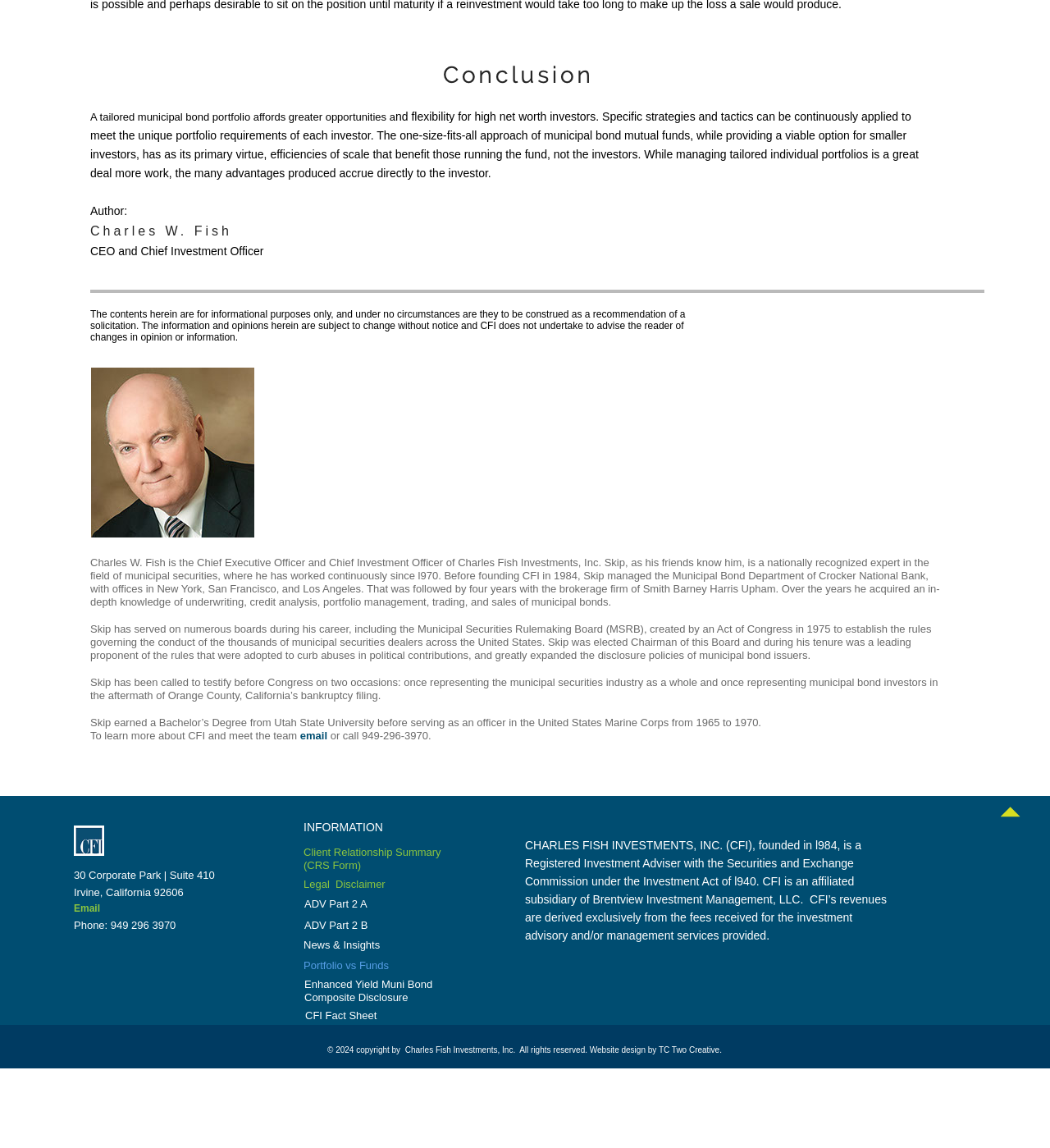Find the bounding box coordinates of the area that needs to be clicked in order to achieve the following instruction: "Click the 'News & Insights' link". The coordinates should be specified as four float numbers between 0 and 1, i.e., [left, top, right, bottom].

[0.289, 0.818, 0.43, 0.835]